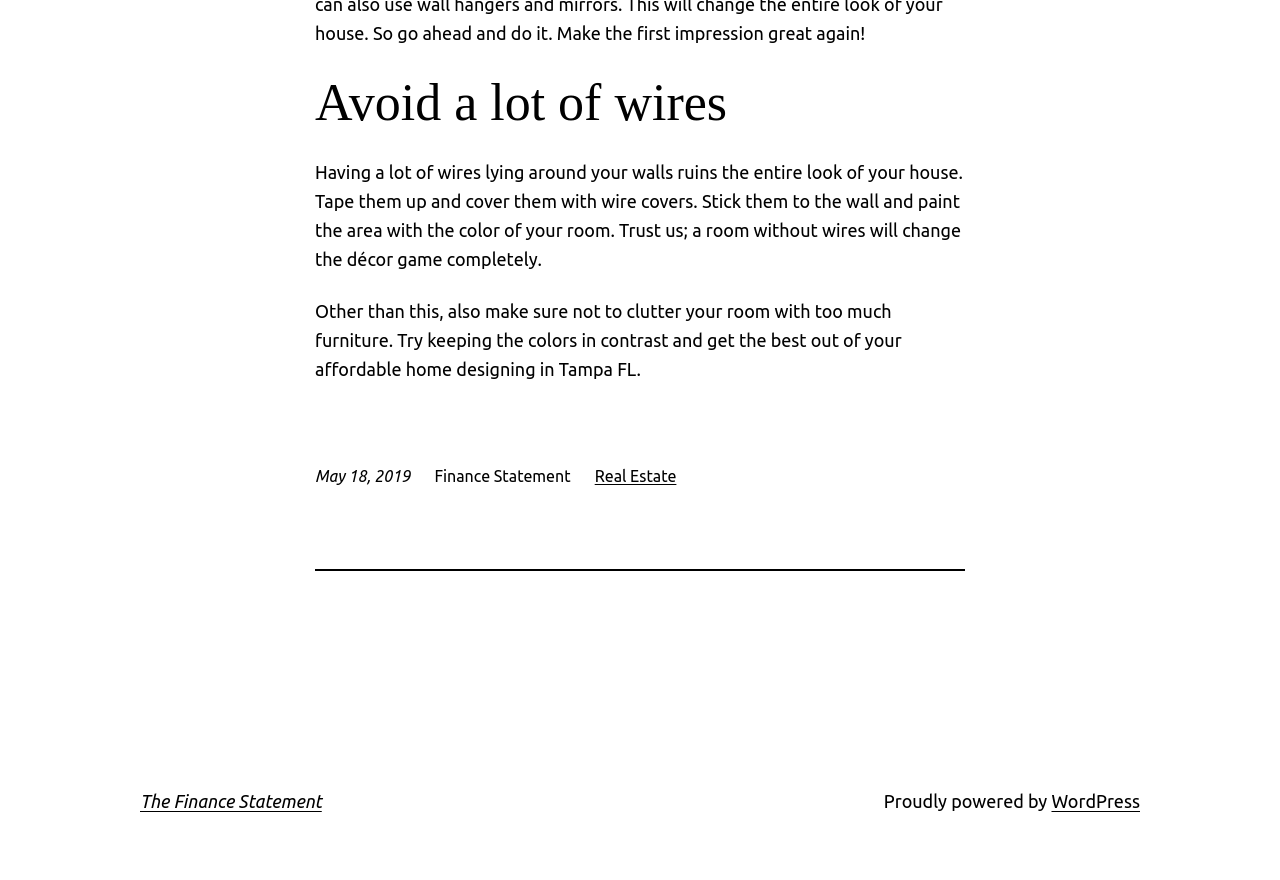When was this article published?
Based on the image, give a one-word or short phrase answer.

May 18, 2019